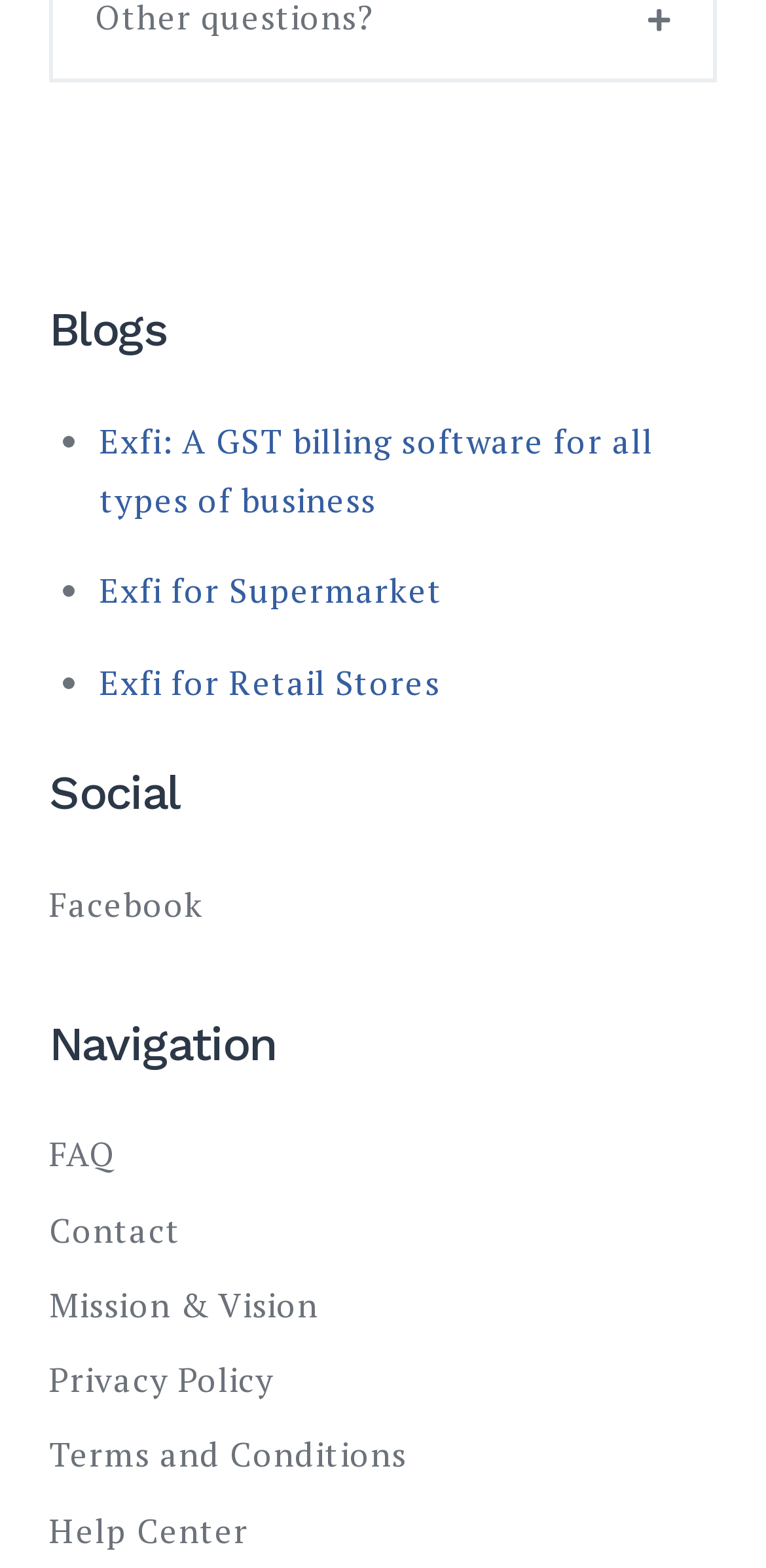Find the bounding box coordinates of the element's region that should be clicked in order to follow the given instruction: "check Mission & Vision". The coordinates should consist of four float numbers between 0 and 1, i.e., [left, top, right, bottom].

[0.064, 0.817, 0.416, 0.846]